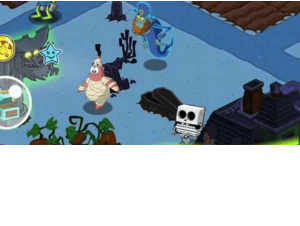Give a one-word or one-phrase response to the question: 
What is the theme of the game's setting?

Halloween